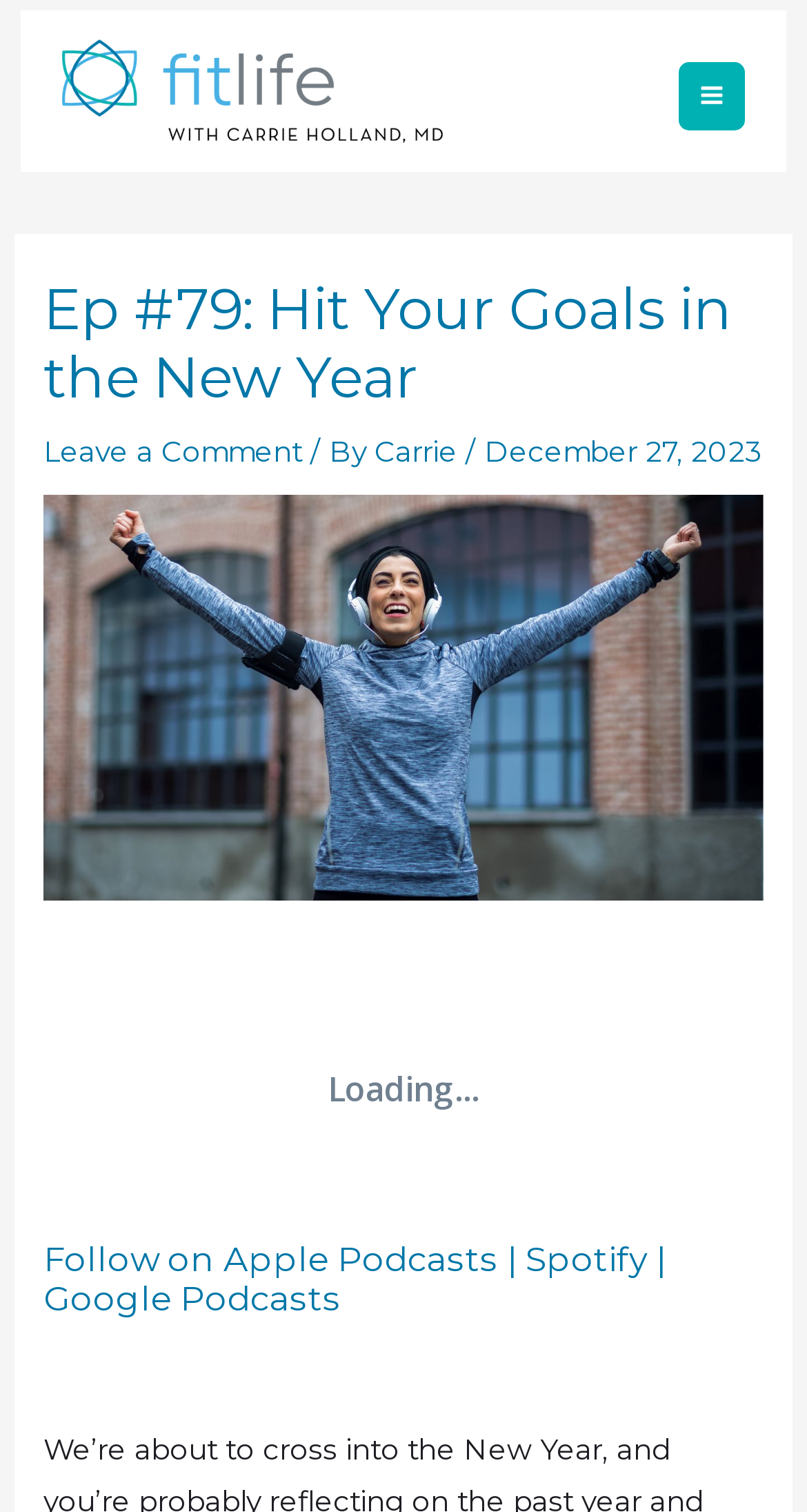Answer the question with a single word or phrase: 
What is the name of the author?

Carrie